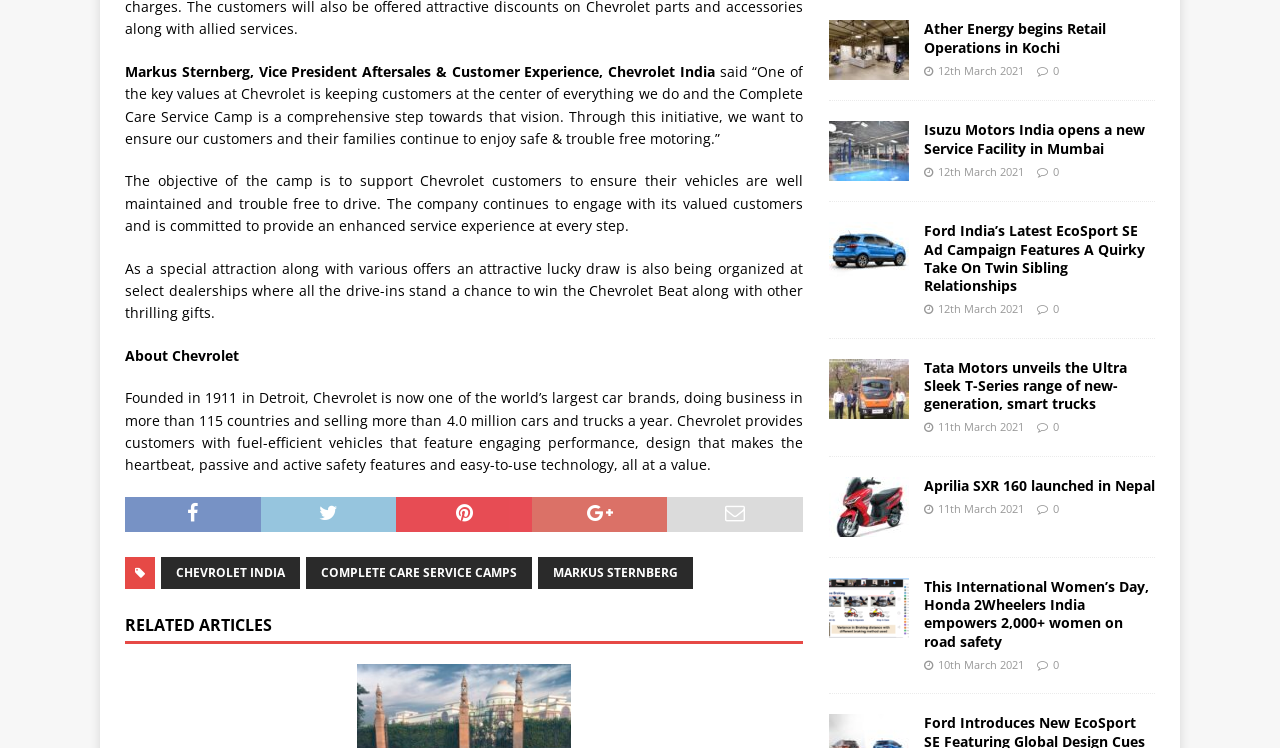Given the element description Markus Sternberg, predict the bounding box coordinates for the UI element in the webpage screenshot. The format should be (top-left x, top-left y, bottom-right x, bottom-right y), and the values should be between 0 and 1.

[0.42, 0.745, 0.541, 0.788]